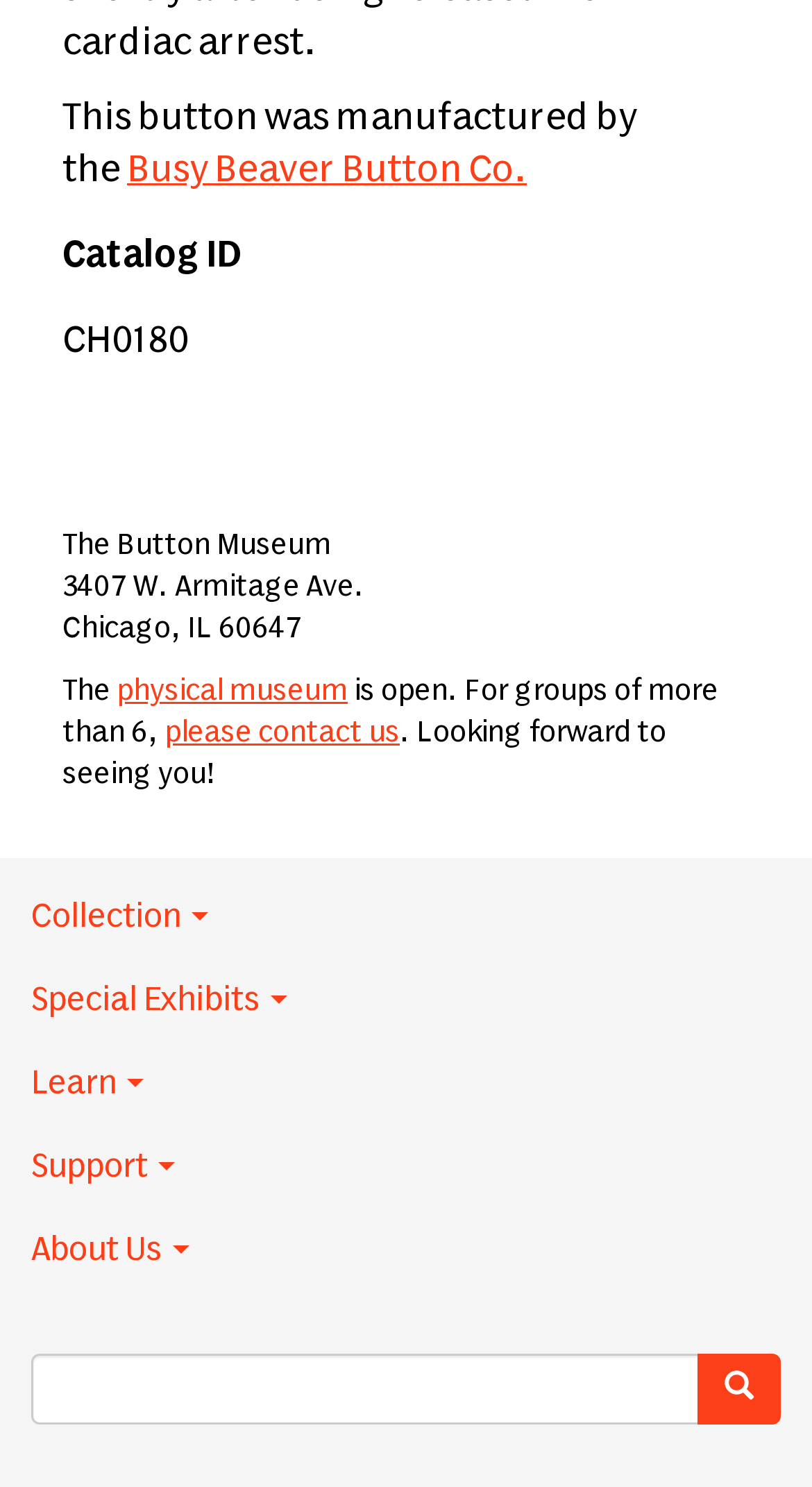Could you find the bounding box coordinates of the clickable area to complete this instruction: "contact us"?

[0.203, 0.484, 0.492, 0.503]